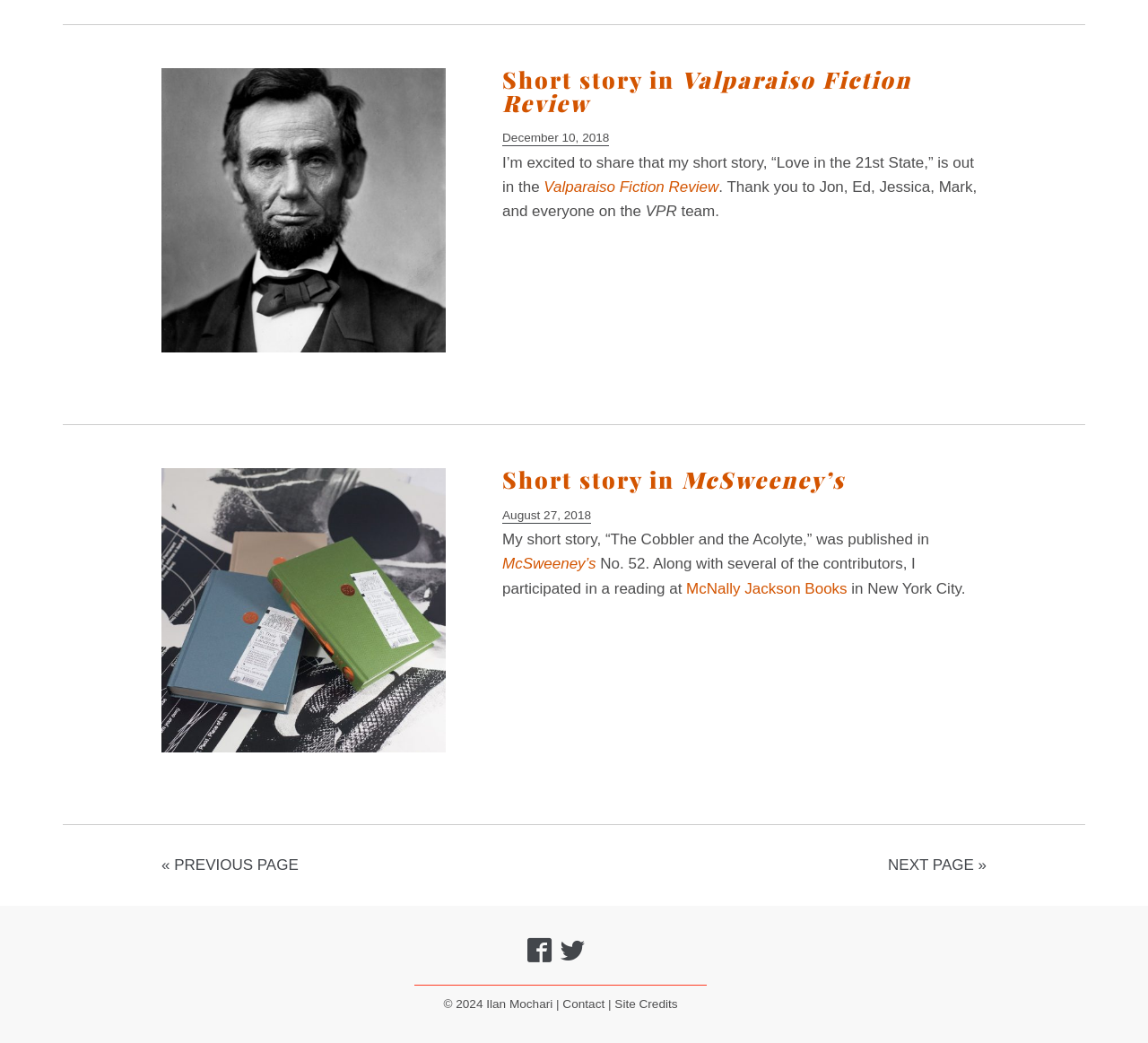Identify the bounding box coordinates for the element that needs to be clicked to fulfill this instruction: "Select country". Provide the coordinates in the format of four float numbers between 0 and 1: [left, top, right, bottom].

None